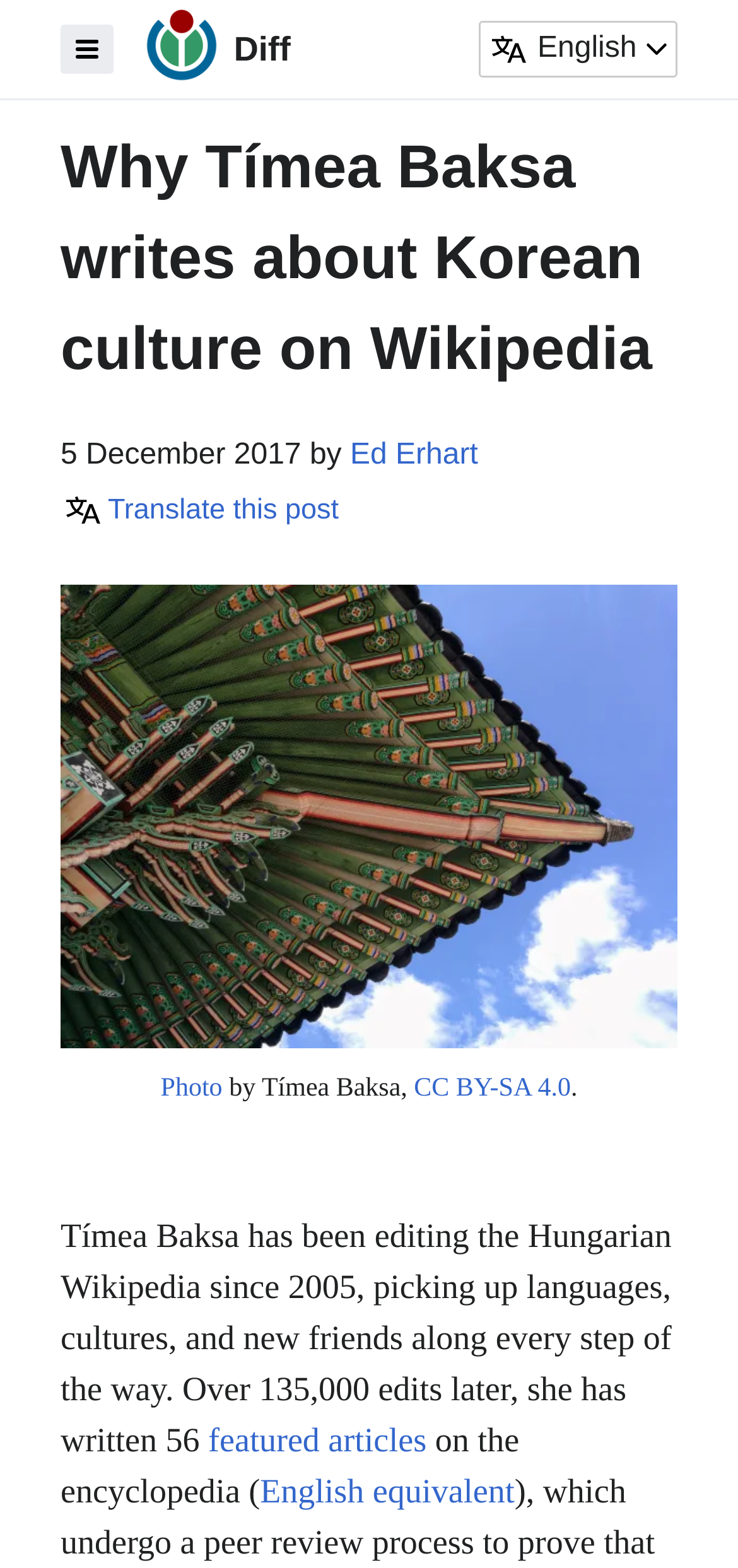Determine the bounding box coordinates of the section I need to click to execute the following instruction: "Click the language selection dropdown". Provide the coordinates as four float numbers between 0 and 1, i.e., [left, top, right, bottom].

[0.649, 0.014, 0.918, 0.049]